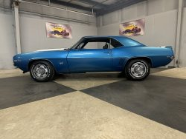Please respond to the question using a single word or phrase:
What is the material of the Camaro's wheels?

Chrome